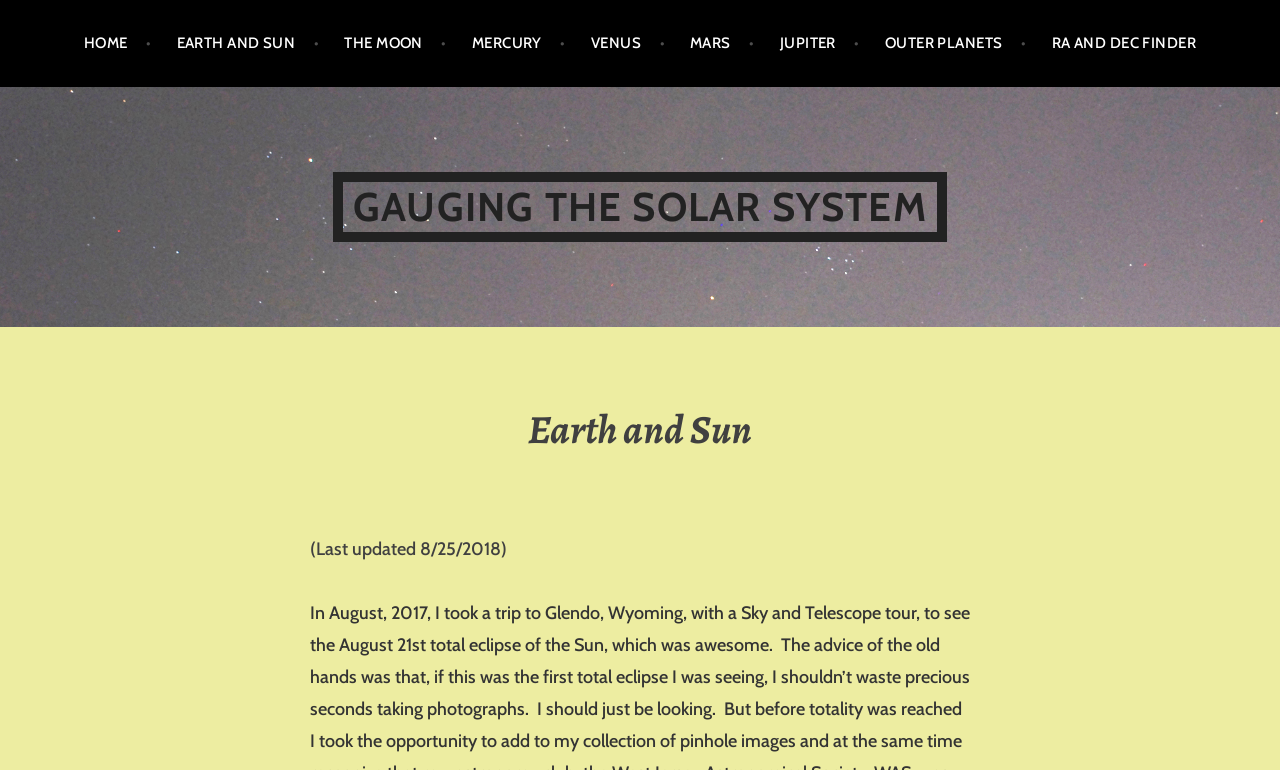How many links are in the top navigation bar?
Using the visual information from the image, give a one-word or short-phrase answer.

9